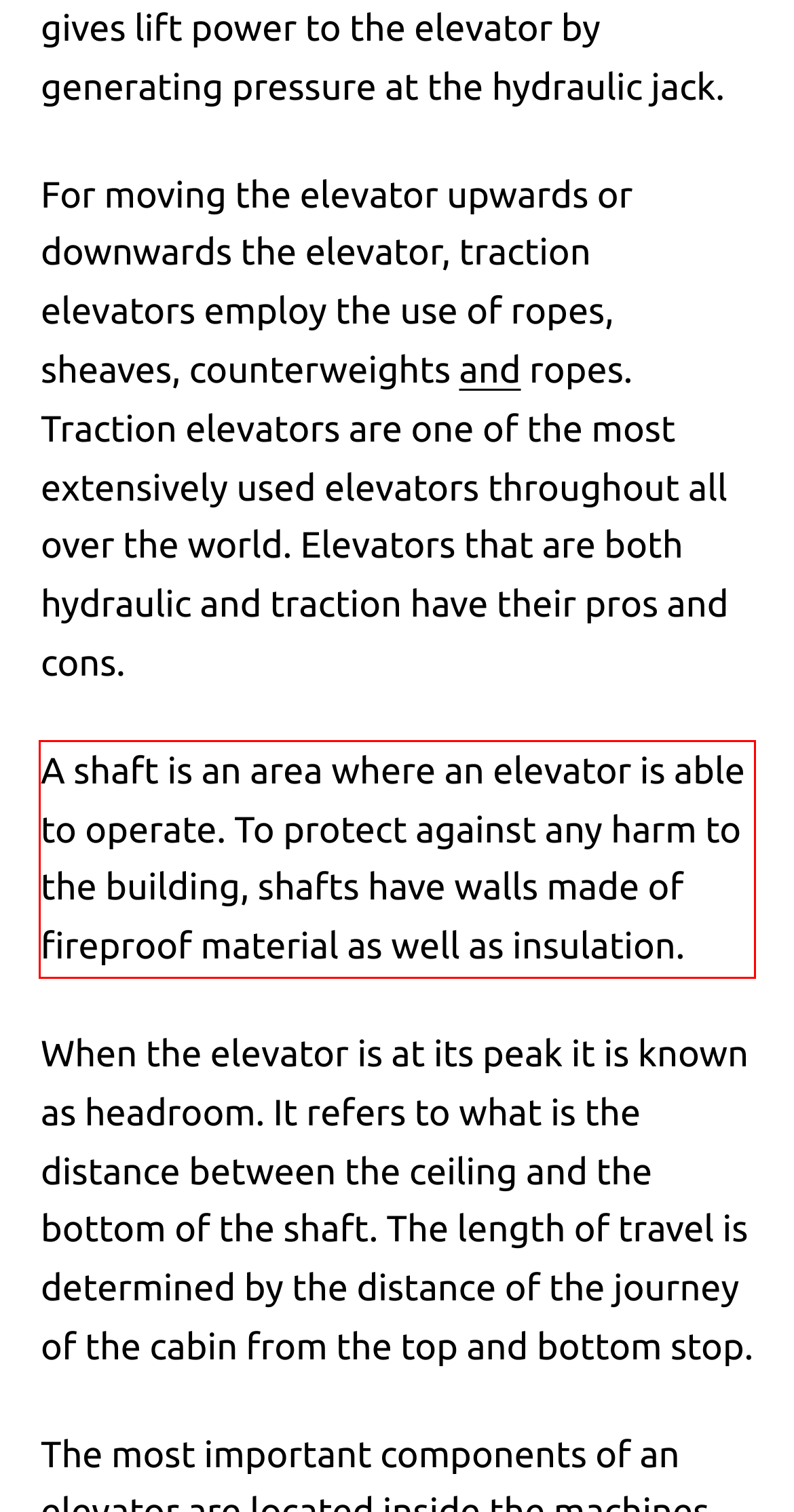You are presented with a webpage screenshot featuring a red bounding box. Perform OCR on the text inside the red bounding box and extract the content.

A shaft is an area where an elevator is able to operate. To protect against any harm to the building, shafts have walls made of fireproof material as well as insulation.